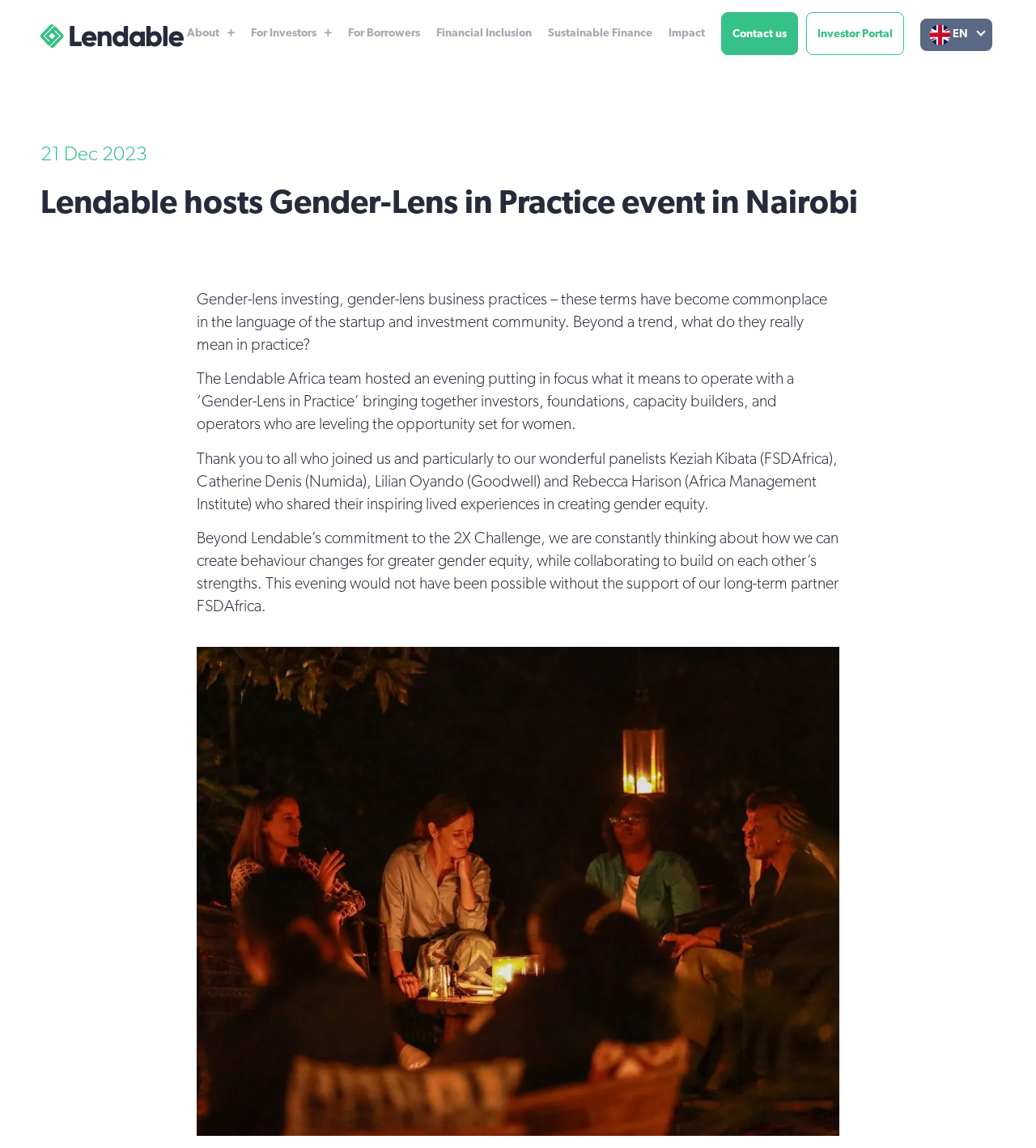What is the purpose of the event?
Please elaborate on the answer to the question with detailed information.

The purpose of the event can be inferred from the text, which mentions 'what it means to operate with a ‘Gender-Lens in Practice’’ and bringing together investors, foundations, capacity builders, and operators who are leveling the opportunity set for women.